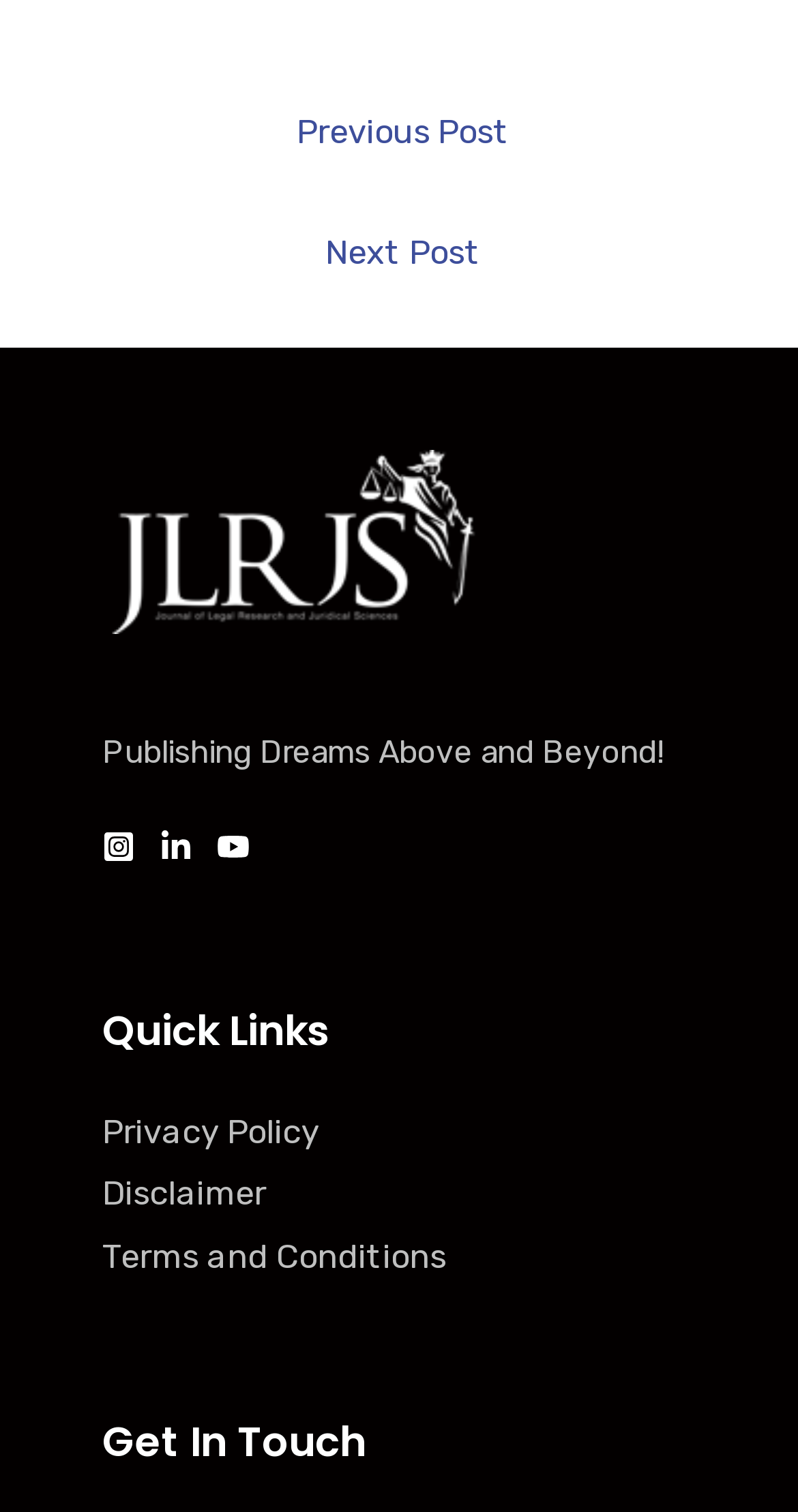Please find the bounding box coordinates of the element that must be clicked to perform the given instruction: "Visit Instagram". The coordinates should be four float numbers from 0 to 1, i.e., [left, top, right, bottom].

[0.128, 0.549, 0.169, 0.571]